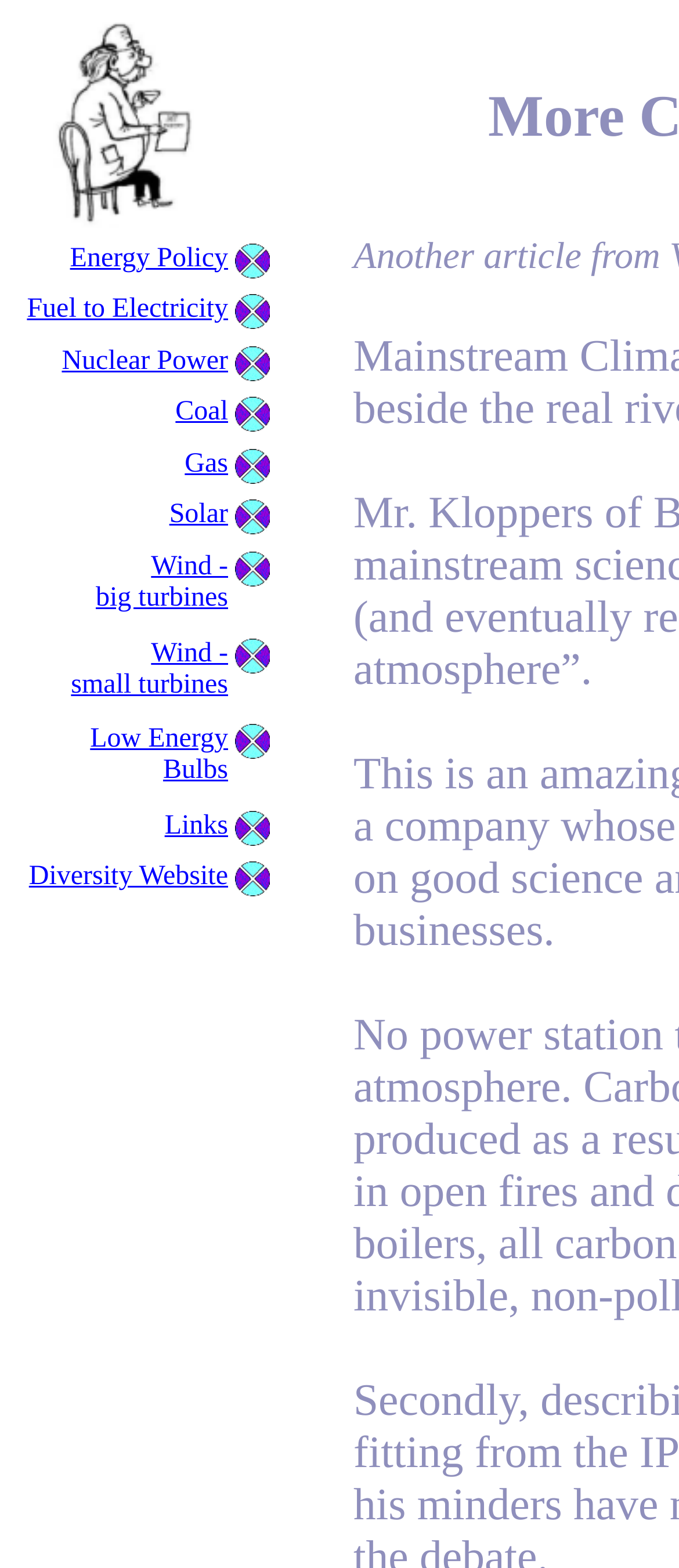Construct a comprehensive caption that outlines the webpage's structure and content.

This webpage is dedicated to raising awareness about energy needs and resources. At the top, there is a navigation menu with a "HOME" link and an image, situated on the left side of the page. Below the navigation menu, there are several grid cells arranged in a vertical column, each containing a link and an image. The links are labeled with various energy-related topics, such as "Energy Policy", "Fuel to Electricity", "Nuclear Power", "Coal", "Gas", "Solar", "Wind - big turbines", "Wind - small turbines", "Low Energy Bulbs", "Links", and "Diversity Website". The images accompanying each link are likely related to the respective topics. The grid cells are divided into two columns, with the links and images on the left and right sides of the page, respectively. The webpage does not appear to have any paragraphs or blocks of text, and the content is primarily organized through the grid cell structure.